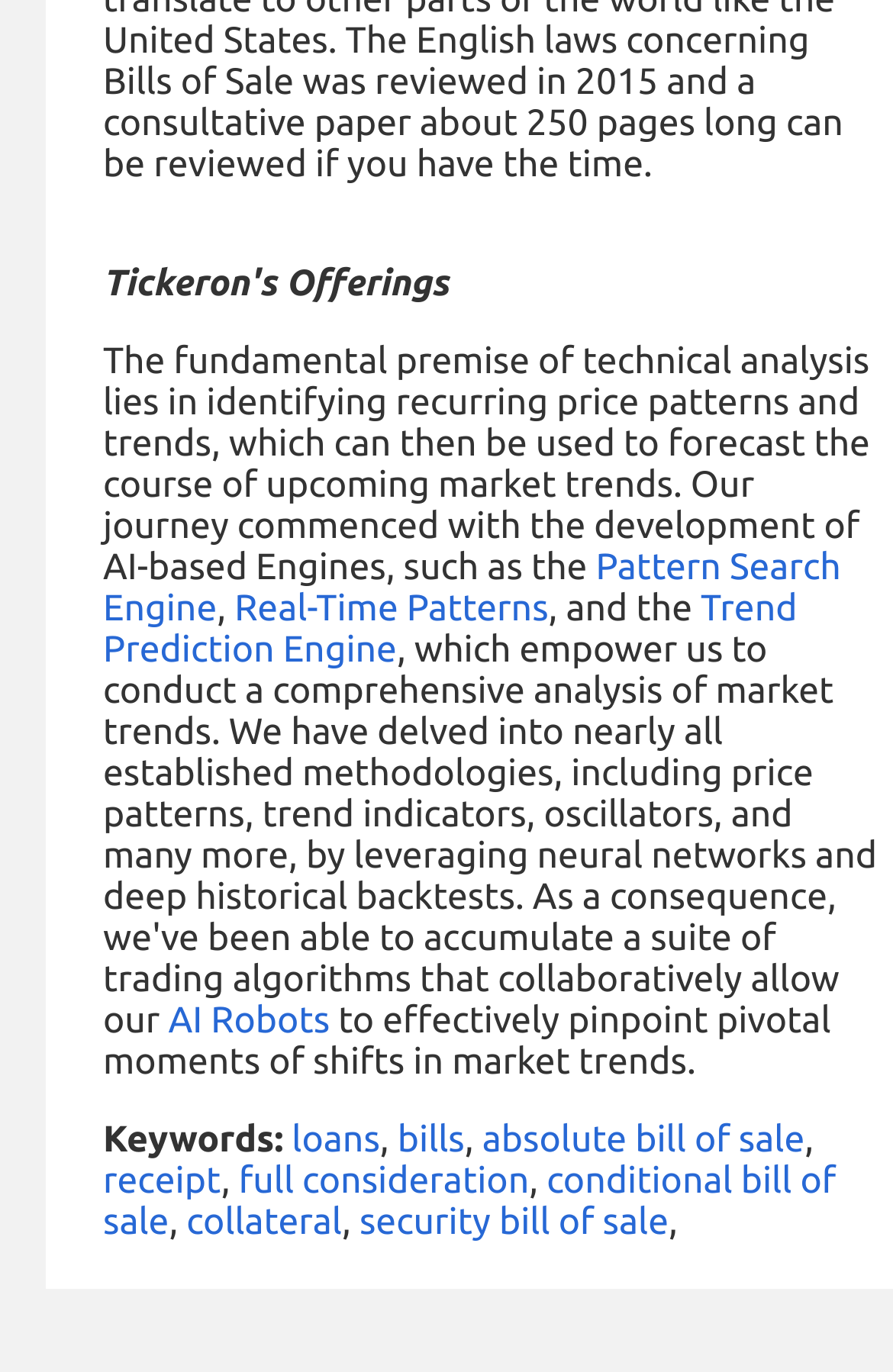Please specify the bounding box coordinates for the clickable region that will help you carry out the instruction: "Click on Pattern Search Engine".

[0.115, 0.399, 0.942, 0.46]